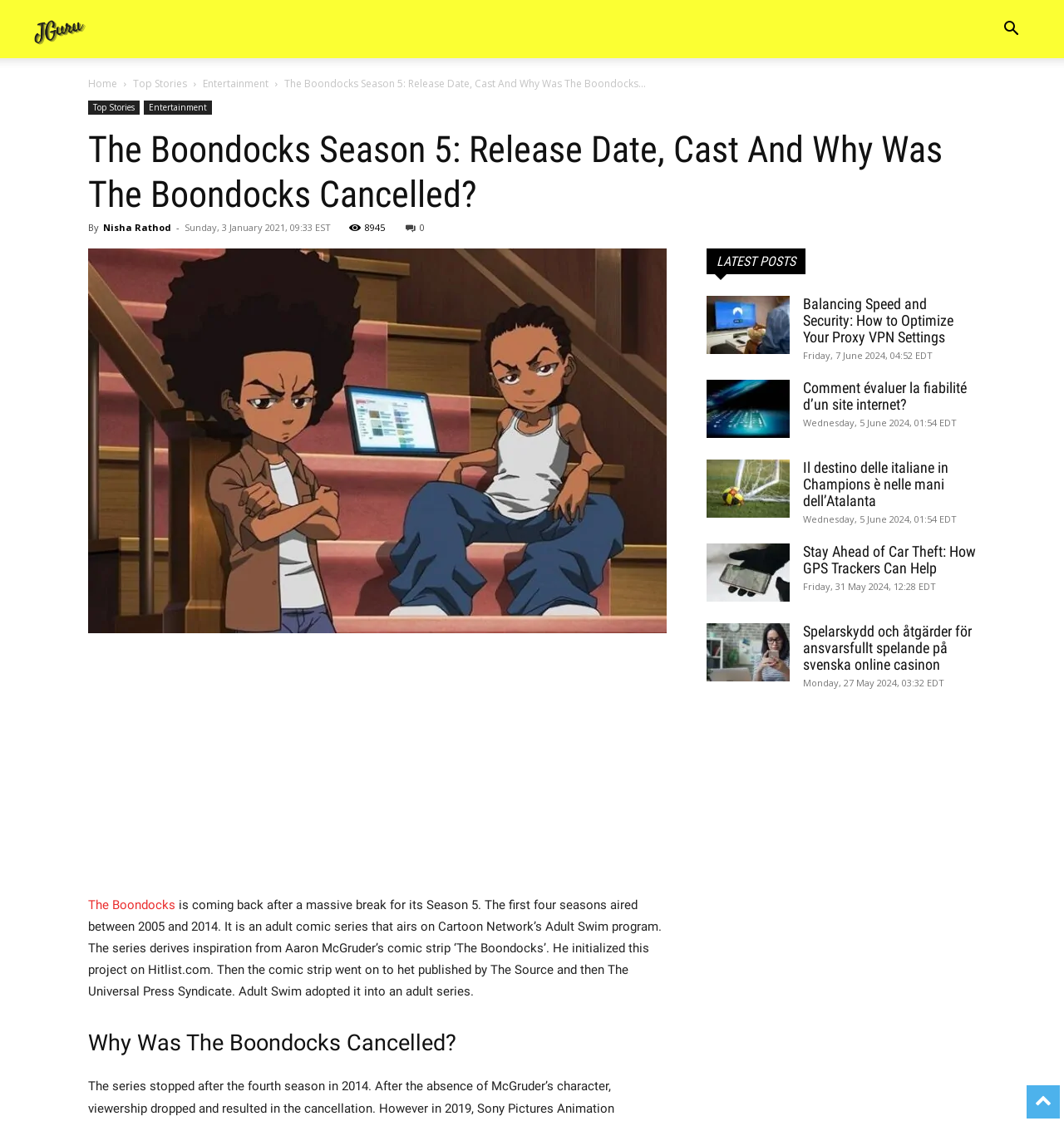What is the name of the comic series?
Based on the image, answer the question with as much detail as possible.

The answer can be found in the paragraph that starts with 'The Boondocks is coming back after a massive break for its Season 5.' The paragraph mentions that 'The Boondocks' is an adult comic series that airs on Cartoon Network’s Adult Swim program.